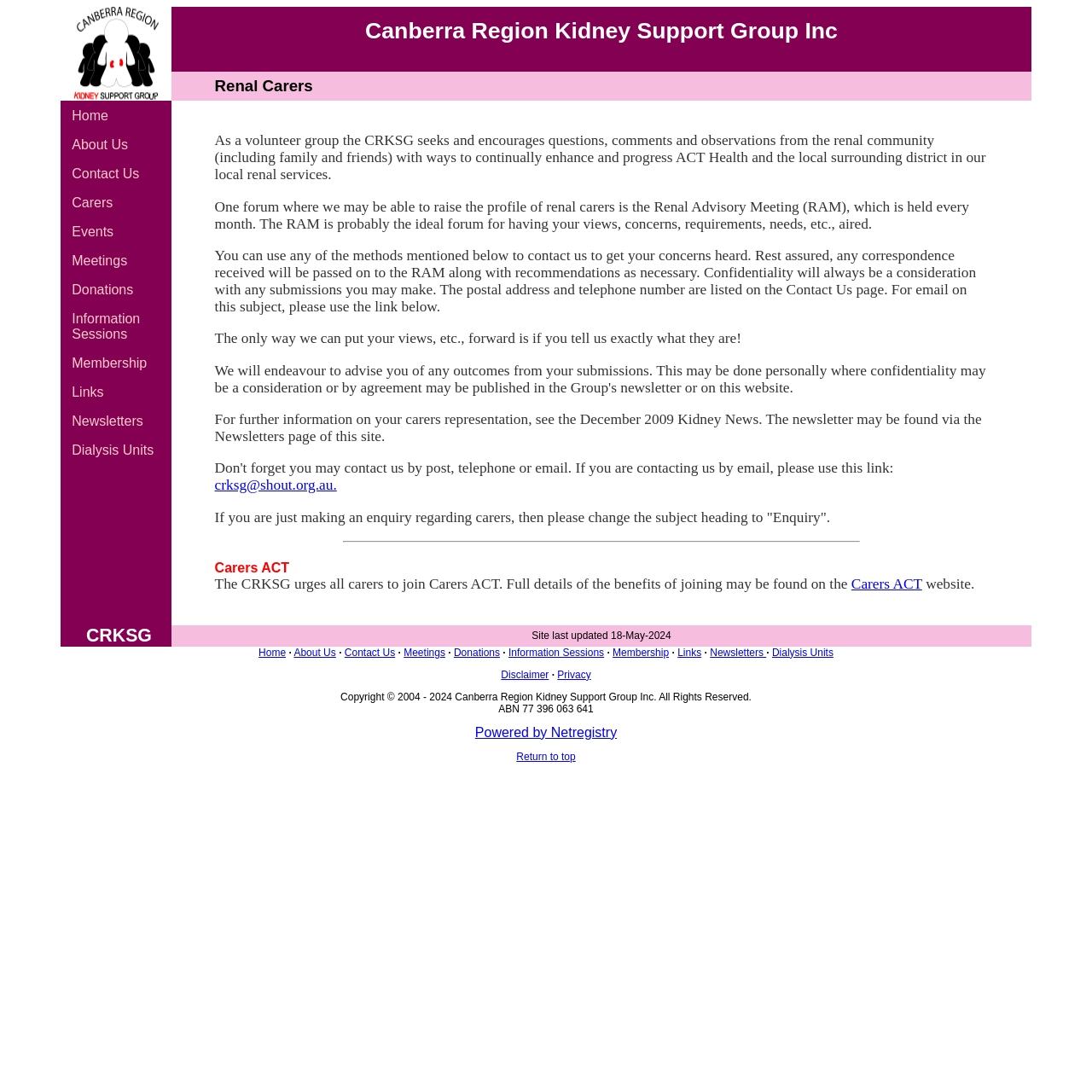From the details in the image, provide a thorough response to the question: What is the purpose of the Renal Advisory Meeting?

According to the text on the webpage, the Renal Advisory Meeting (RAM) is a forum where renal carers can raise their views, concerns, requirements, and needs, and the CRKSG encourages carers to join and participate in this meeting to enhance and progress ACT Health and local renal services.